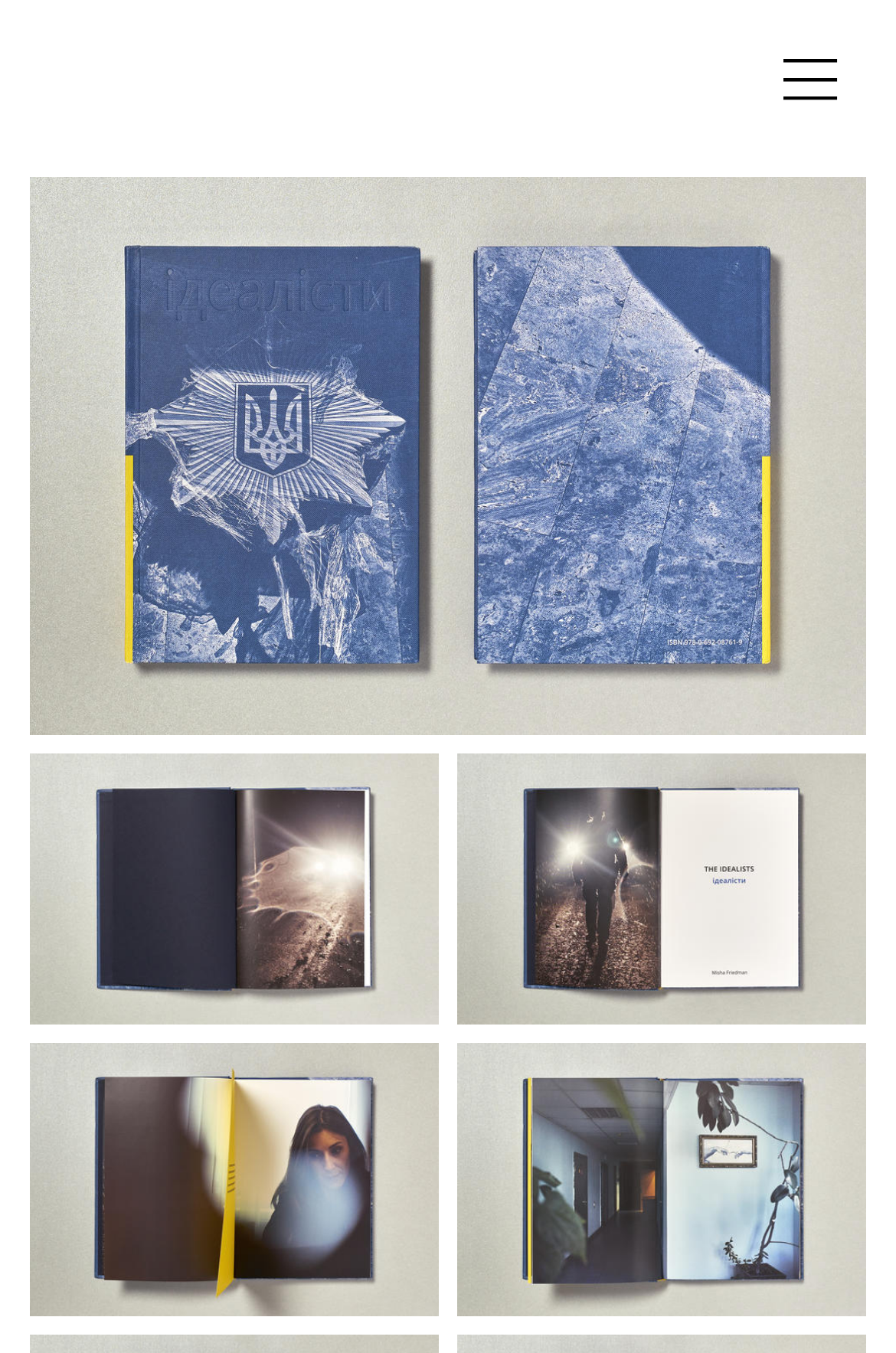Provide a single word or phrase to answer the given question: 
How many images are on this webpage?

5